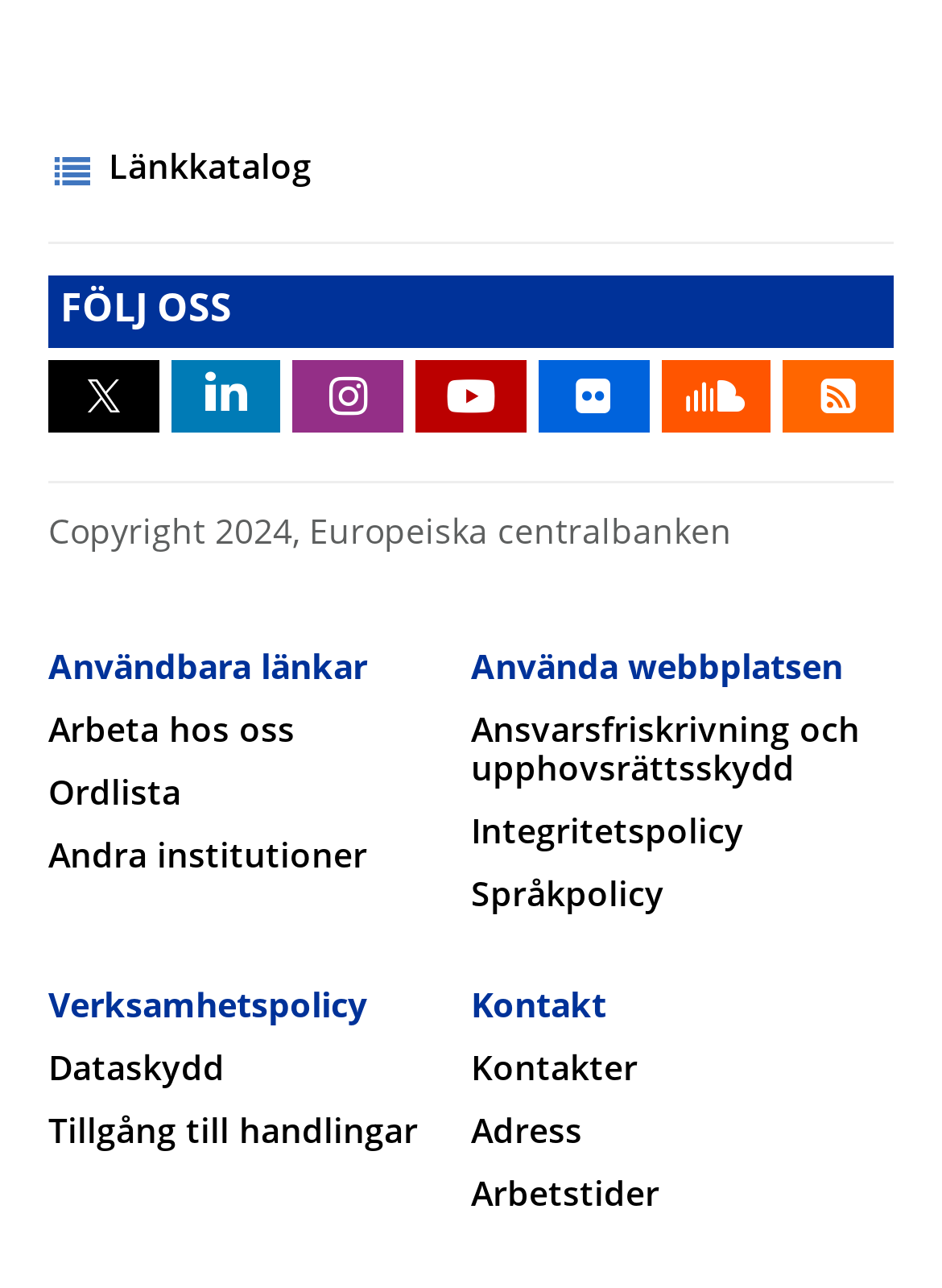Respond with a single word or phrase to the following question: What is the name of the institution?

Europeiska centralbanken